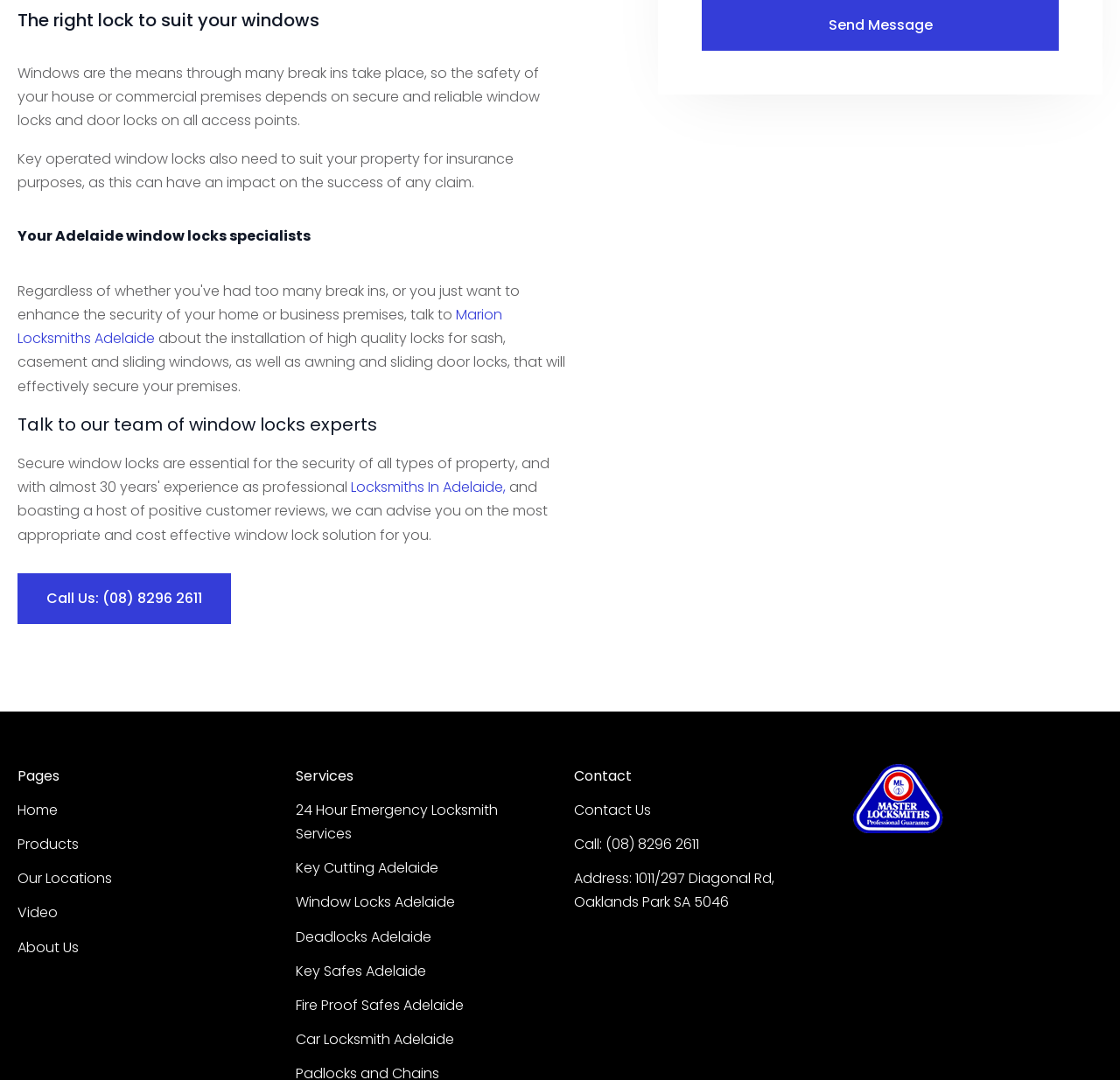Please answer the following question using a single word or phrase: 
What is the address of the locksmith company?

1011/297 Diagonal Rd, Oaklands Park SA 5046